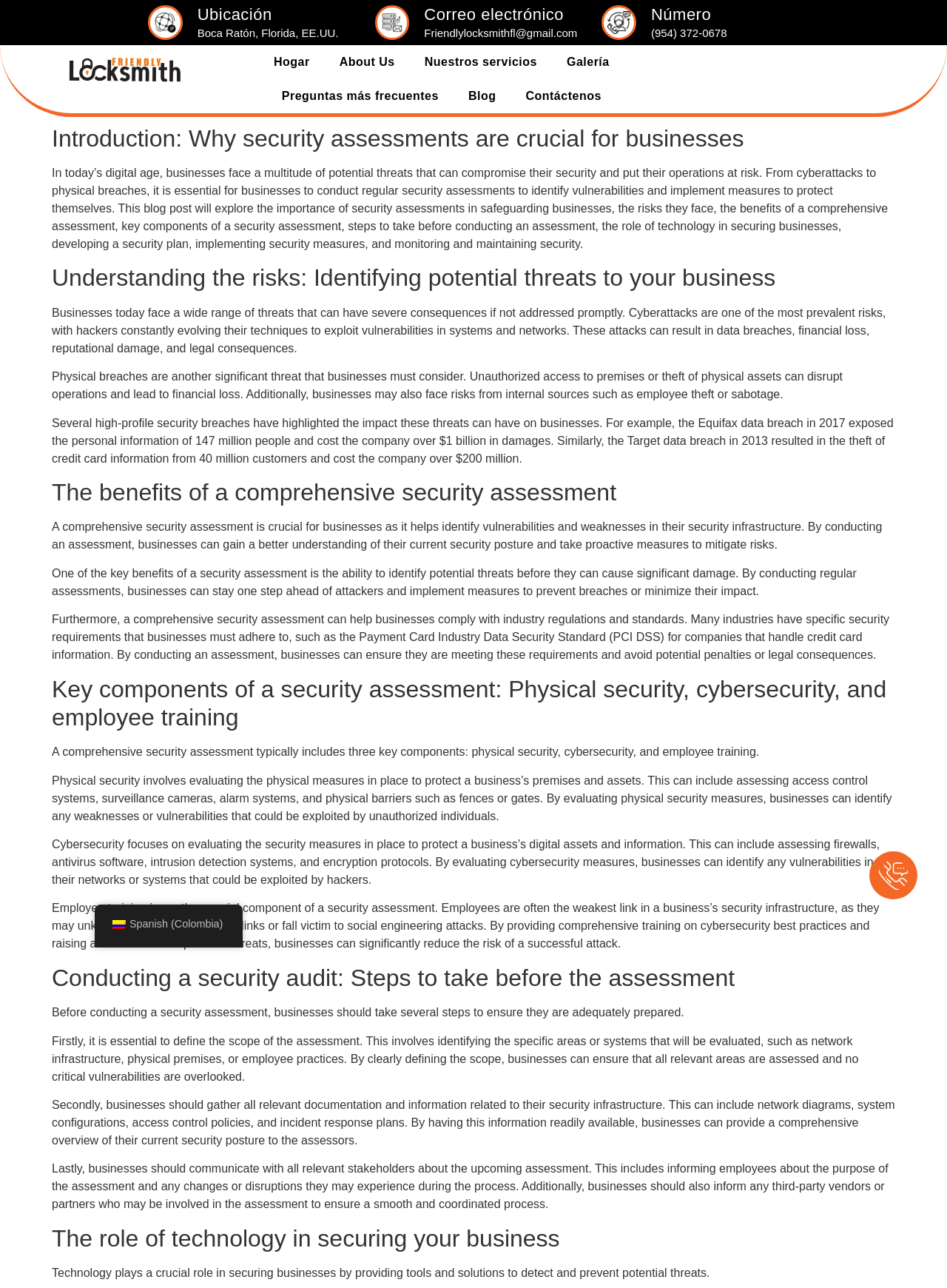Identify the bounding box coordinates of the region that needs to be clicked to carry out this instruction: "Click the 'Contact Agent' button for Linley & Simpson - York". Provide these coordinates as four float numbers ranging from 0 to 1, i.e., [left, top, right, bottom].

None